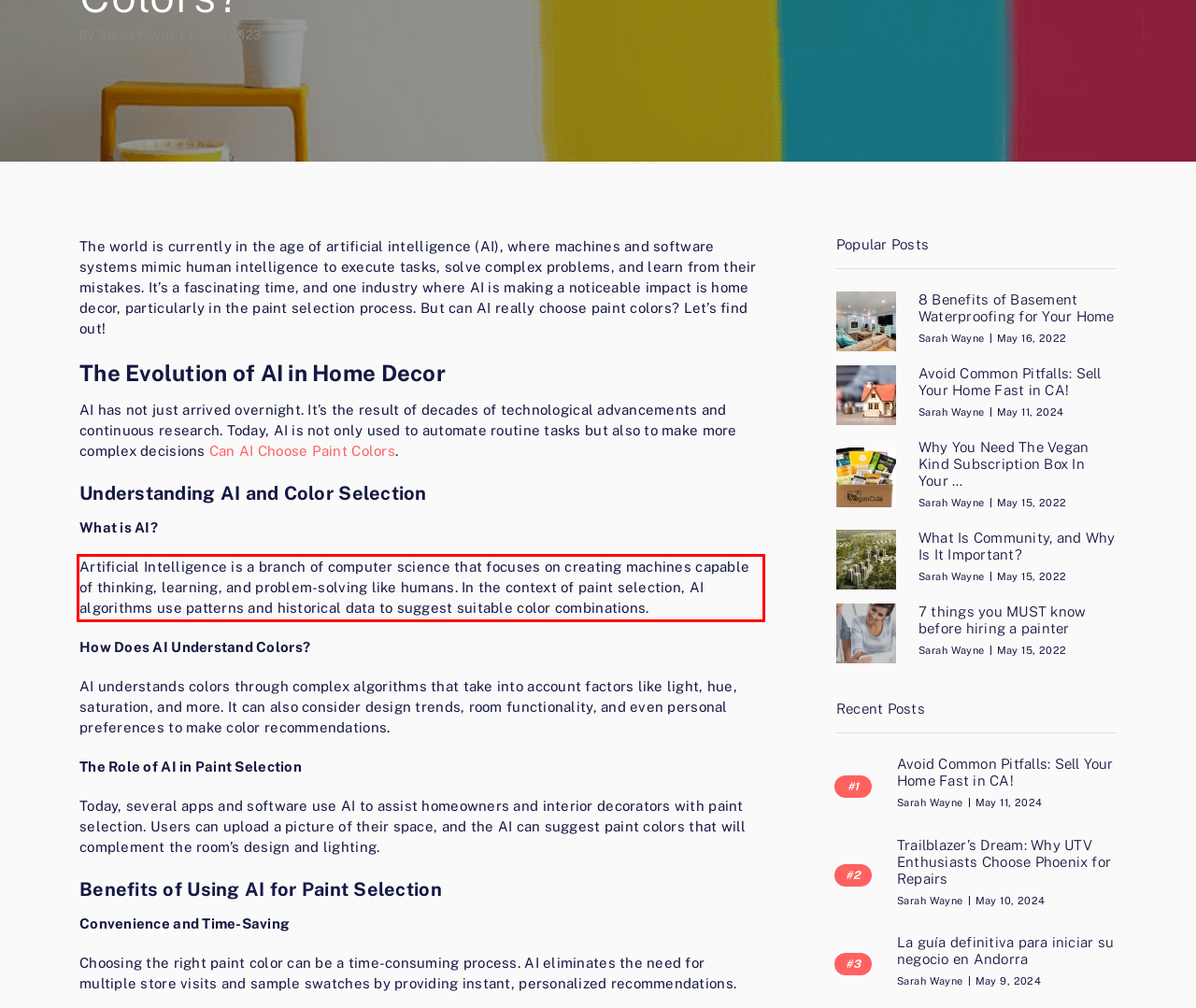Given the screenshot of the webpage, identify the red bounding box, and recognize the text content inside that red bounding box.

Artificial Intelligence is a branch of computer science that focuses on creating machines capable of thinking, learning, and problem-solving like humans. In the context of paint selection, AI algorithms use patterns and historical data to suggest suitable color combinations.